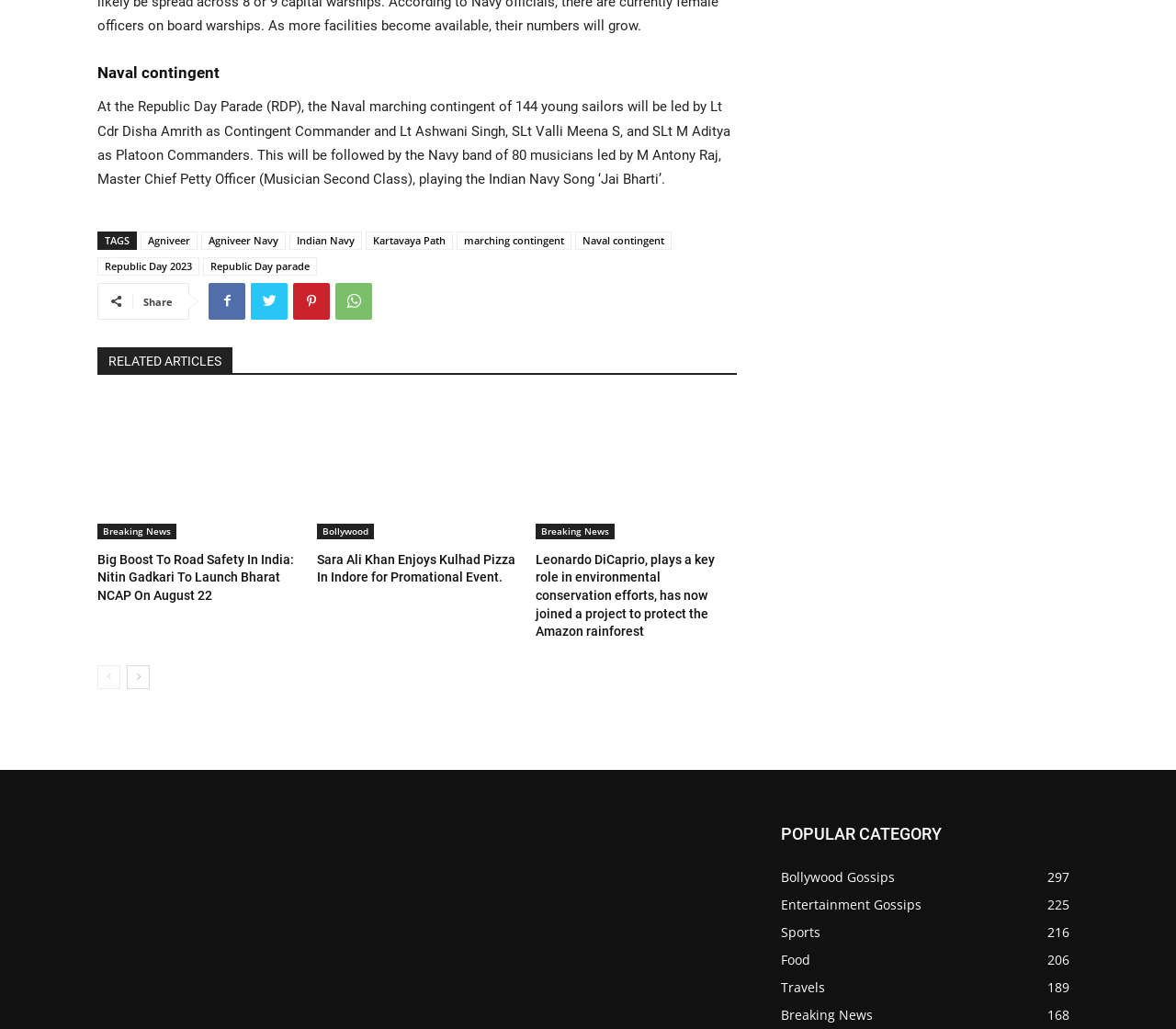Please locate the clickable area by providing the bounding box coordinates to follow this instruction: "Click on the 'Agniveer' link".

[0.12, 0.225, 0.168, 0.243]